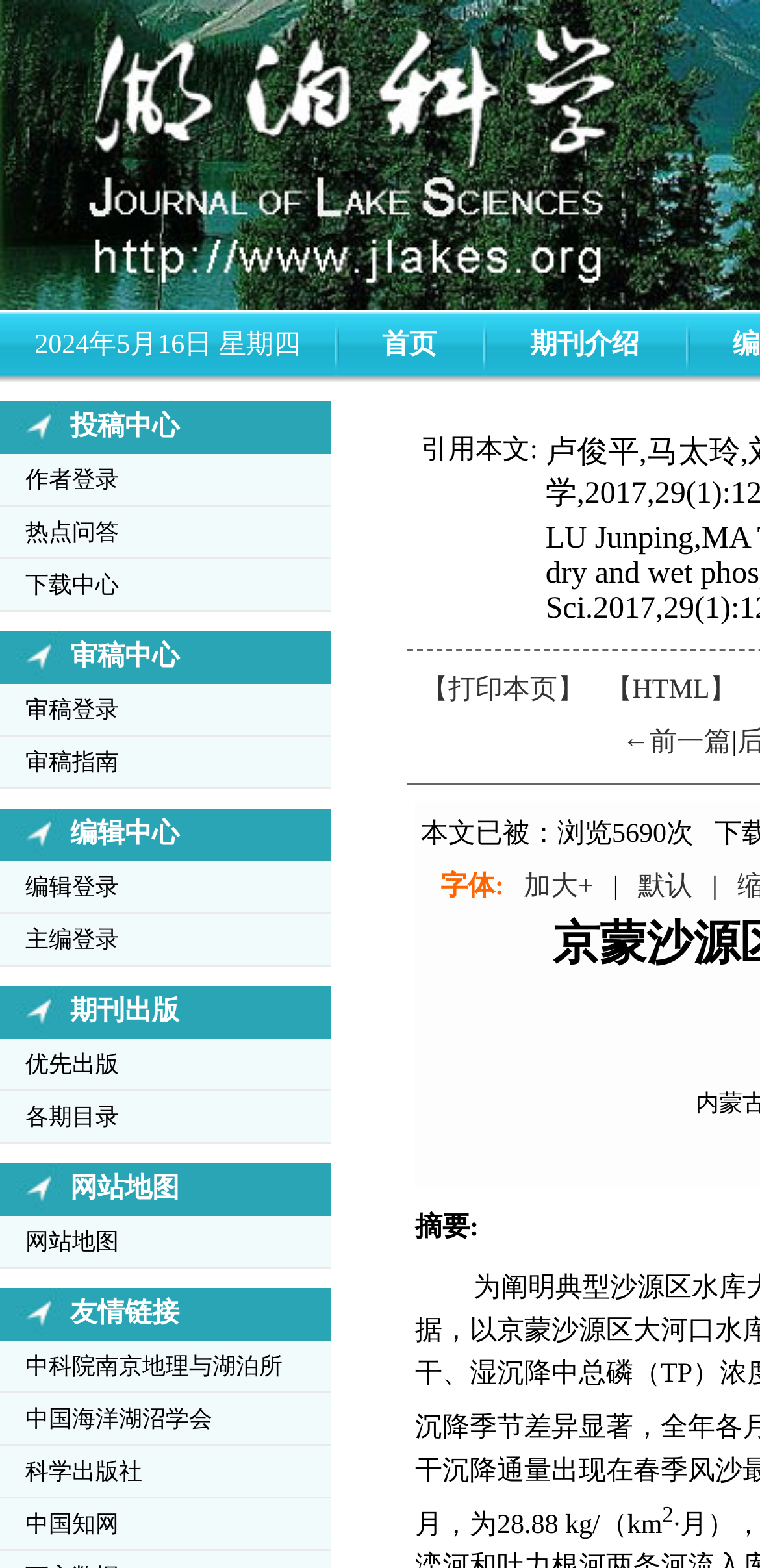Indicate the bounding box coordinates of the element that needs to be clicked to satisfy the following instruction: "login as author". The coordinates should be four float numbers between 0 and 1, i.e., [left, top, right, bottom].

[0.033, 0.29, 0.4, 0.322]